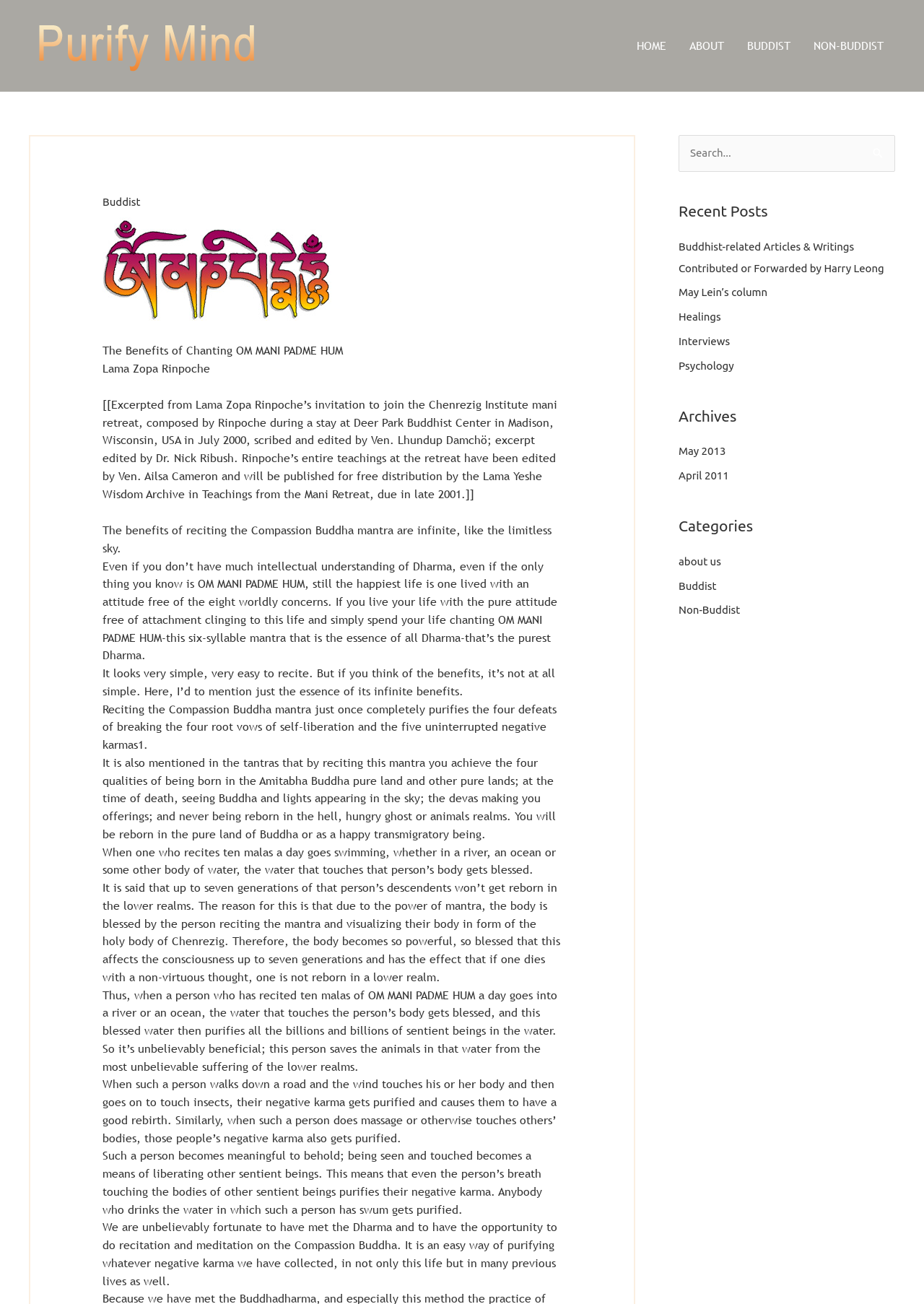Determine the bounding box coordinates for the clickable element to execute this instruction: "search for something". Provide the coordinates as four float numbers between 0 and 1, i.e., [left, top, right, bottom].

None